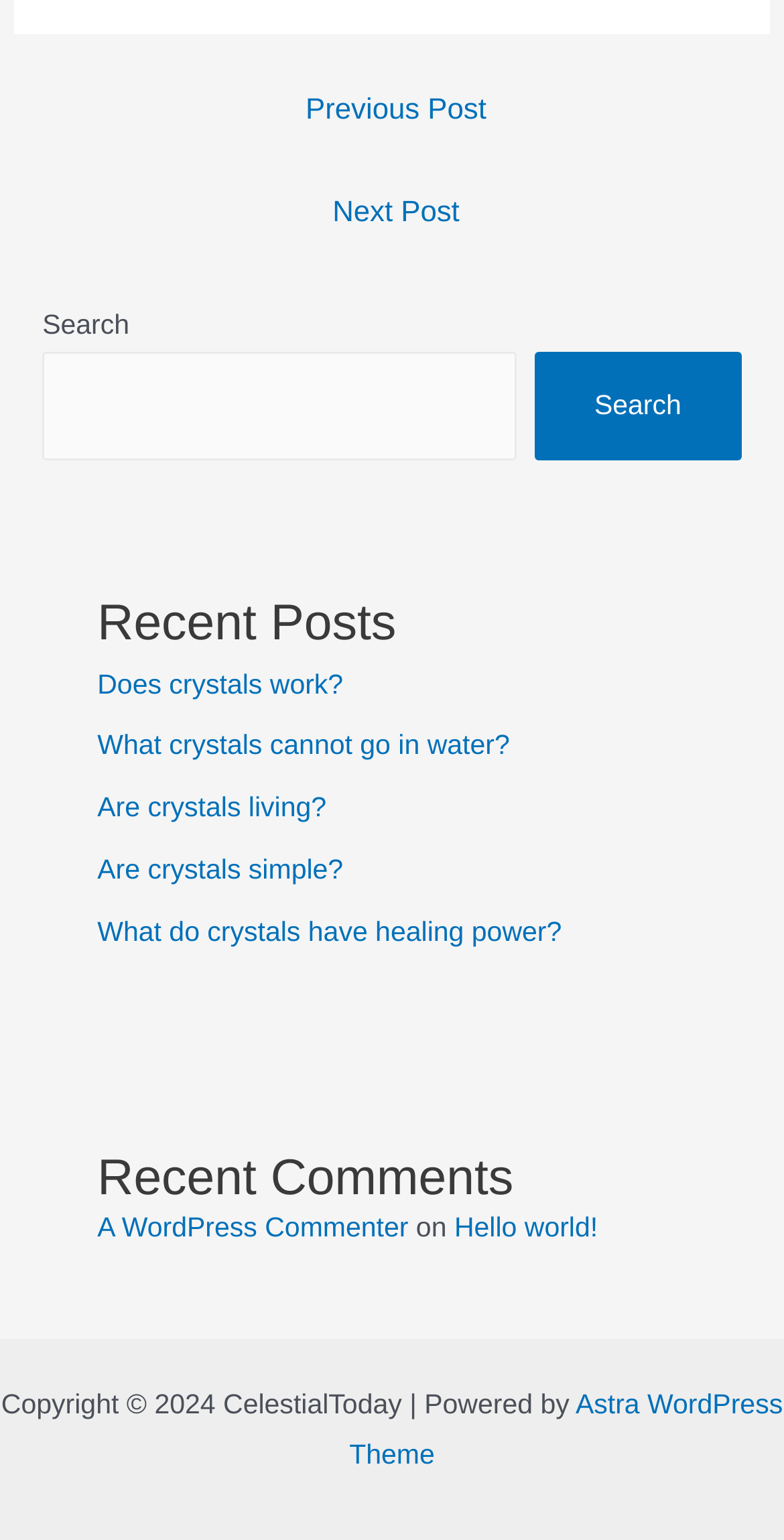Find the bounding box coordinates of the element I should click to carry out the following instruction: "Search for something".

[0.054, 0.229, 0.659, 0.298]